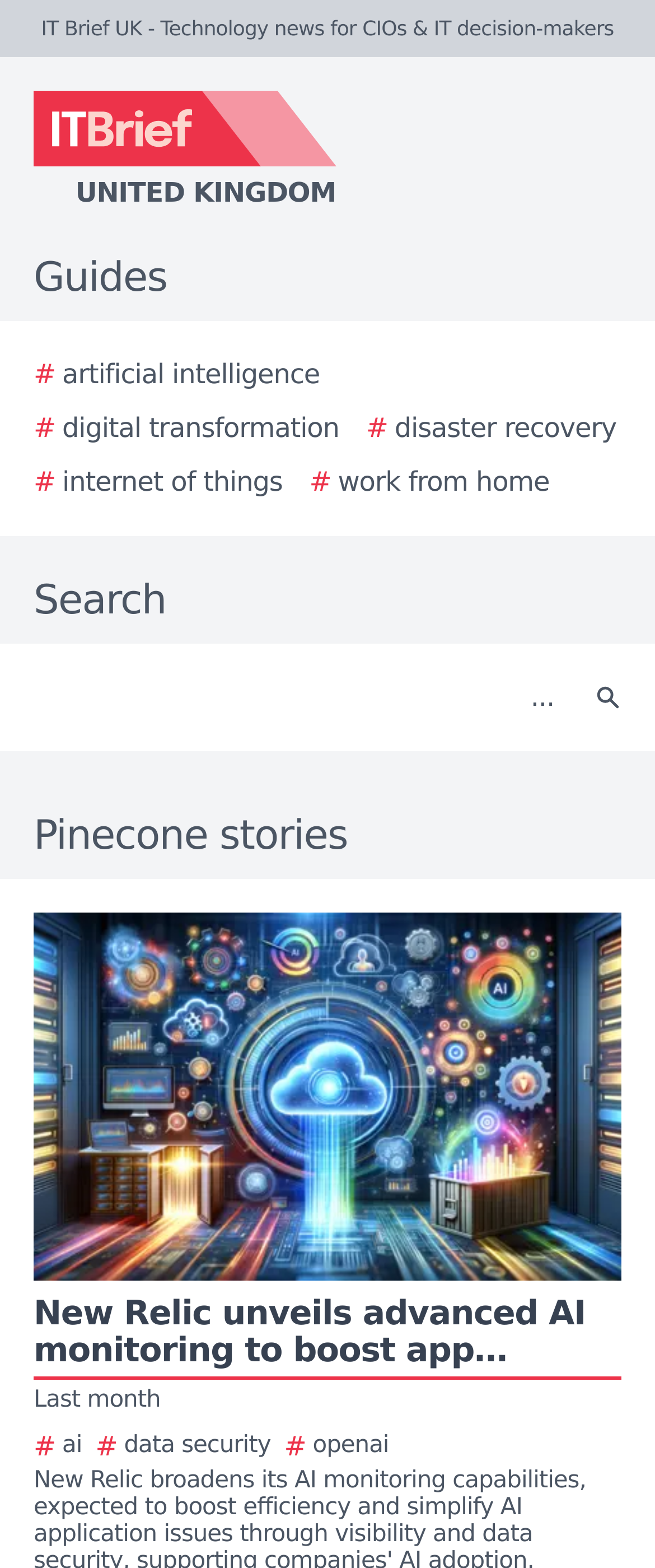Answer the question below with a single word or a brief phrase: 
What is the position of the 'Search' button?

Bottom right